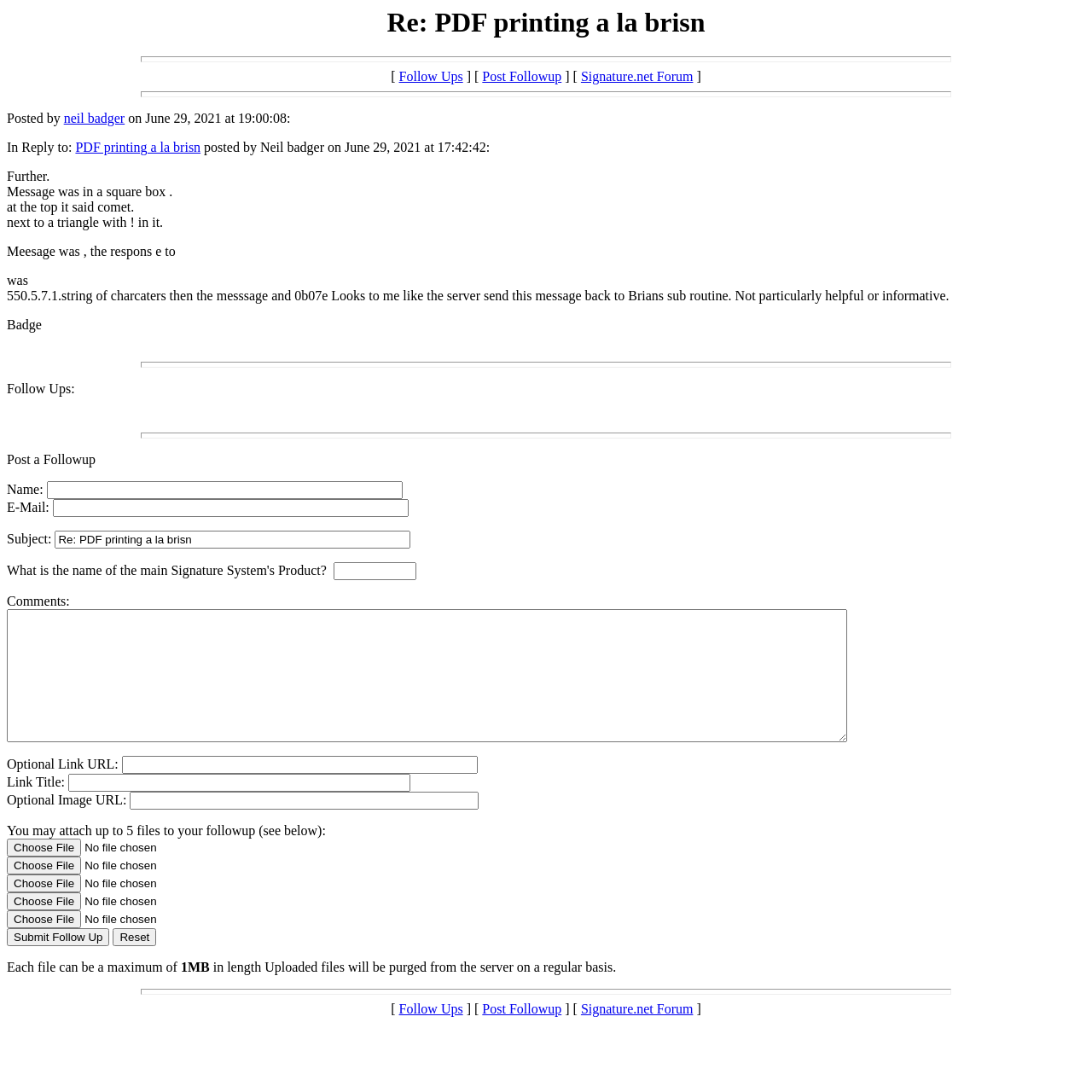Determine the bounding box coordinates for the element that should be clicked to follow this instruction: "Click on the 'Submit Follow Up' button". The coordinates should be given as four float numbers between 0 and 1, in the format [left, top, right, bottom].

[0.006, 0.85, 0.1, 0.867]